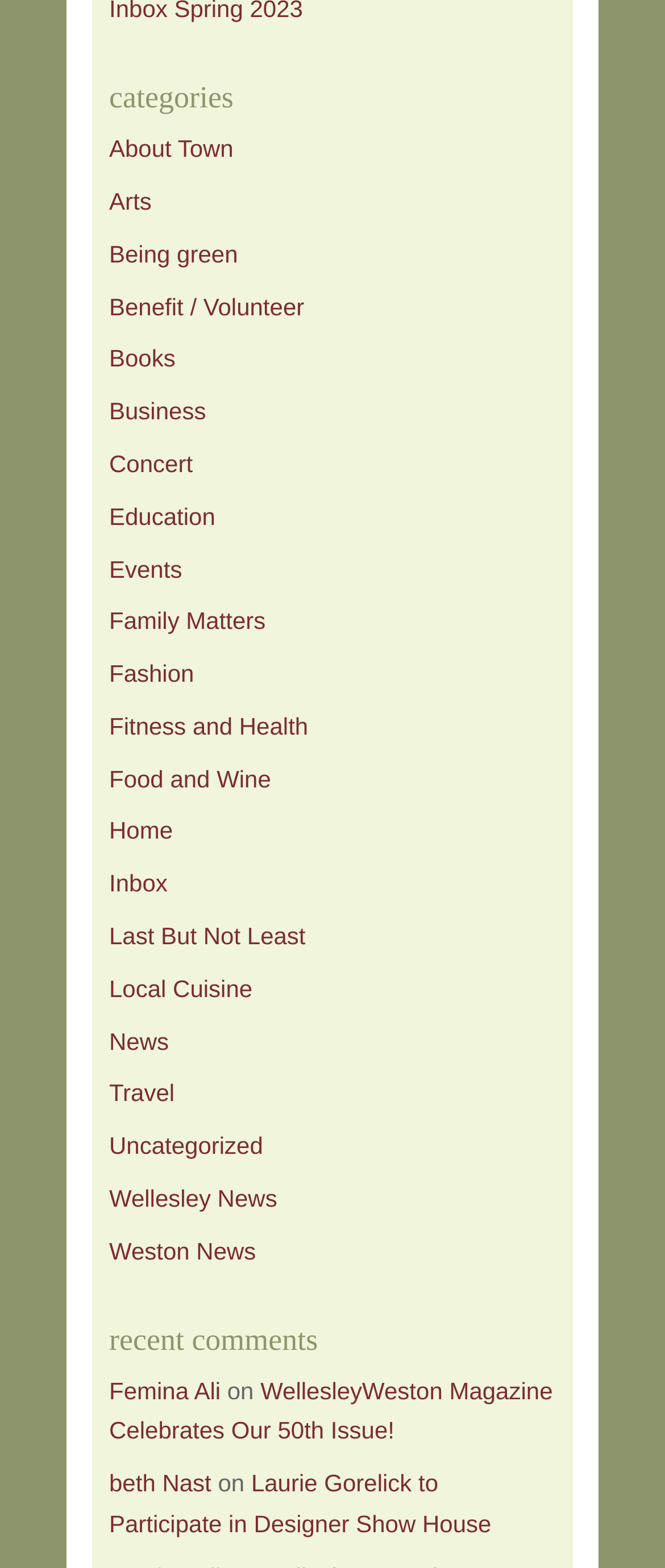What is the last category listed?
Can you provide a detailed and comprehensive answer to the question?

I looked at the list of categories and found that the last one is 'Weston News', which is the 26th category.